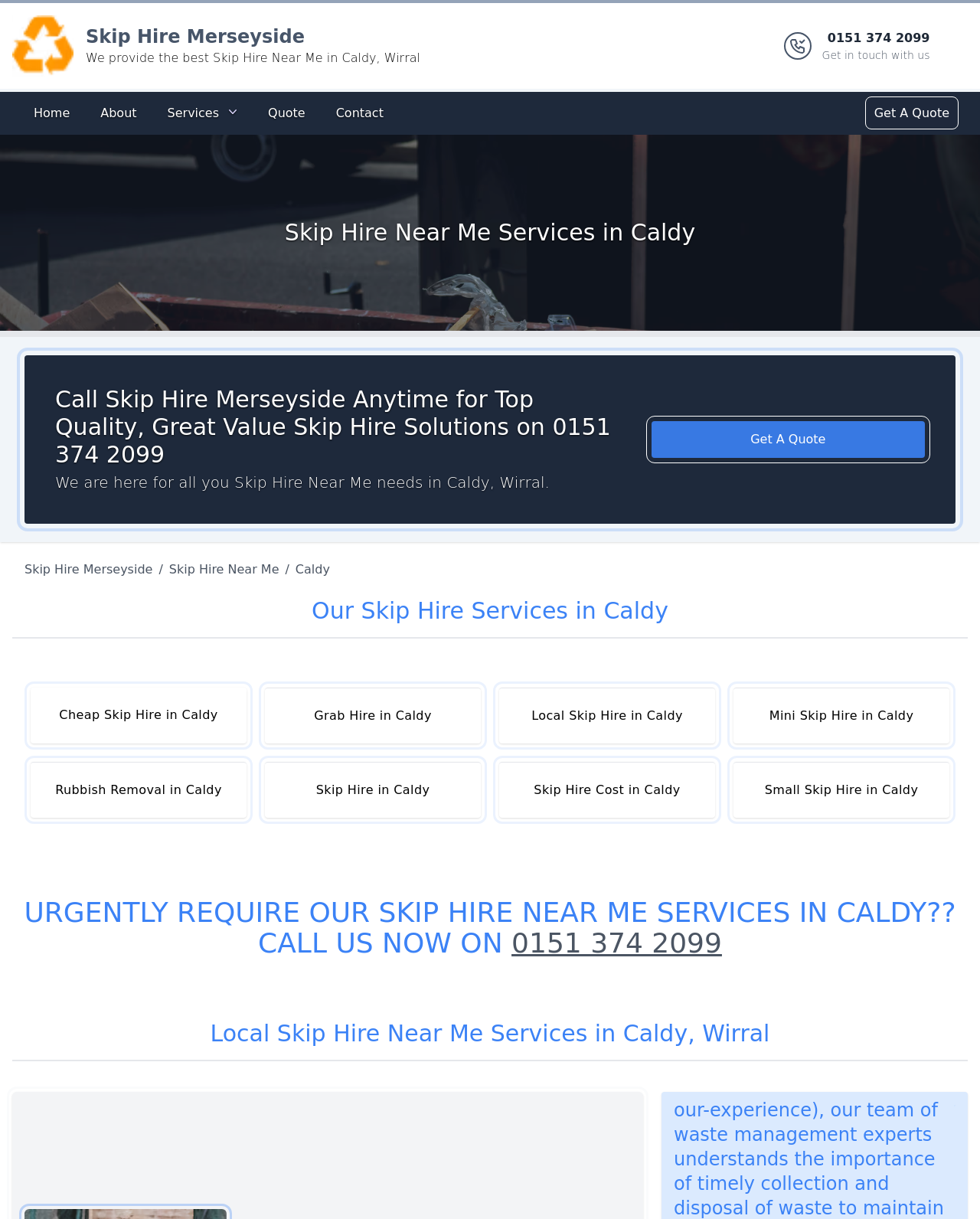What services does Skip Hire Merseyside provide in Caldy?
Please provide a single word or phrase answer based on the image.

Skip Hire, Grab Hire, etc.